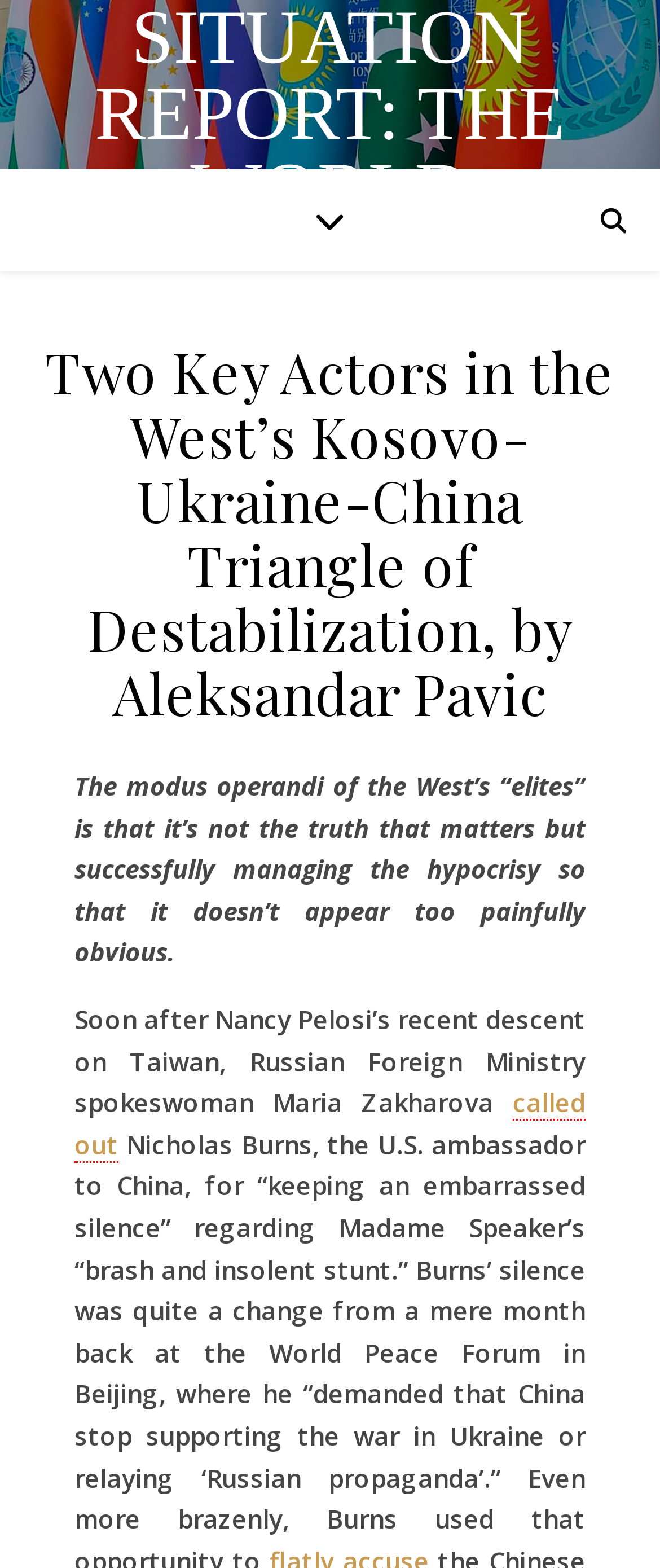From the given element description: "called out", find the bounding box for the UI element. Provide the coordinates as four float numbers between 0 and 1, in the order [left, top, right, bottom].

[0.113, 0.692, 0.887, 0.741]